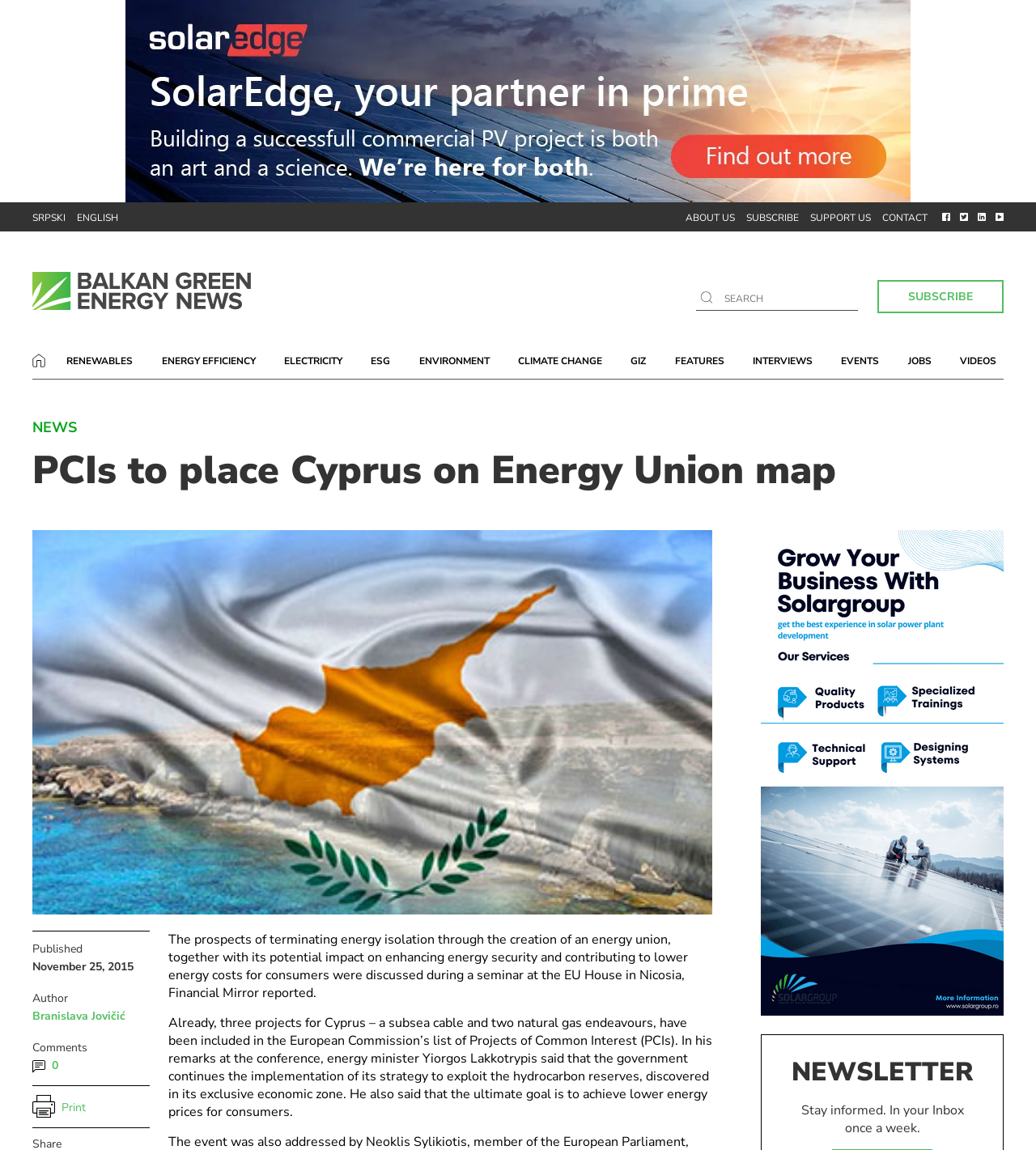Please find the bounding box coordinates of the element that you should click to achieve the following instruction: "Search for something". The coordinates should be presented as four float numbers between 0 and 1: [left, top, right, bottom].

[0.699, 0.253, 0.824, 0.266]